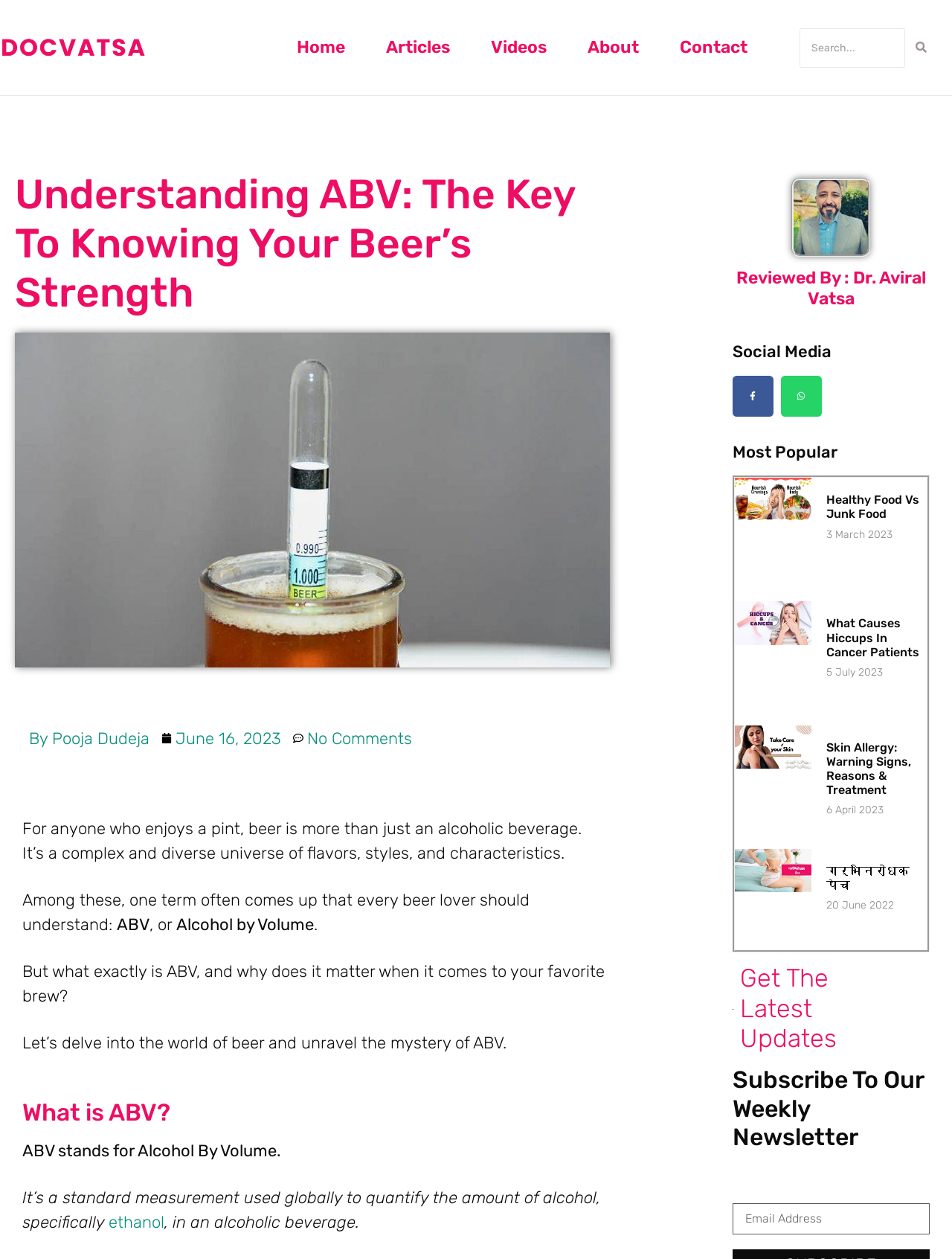Provide the bounding box coordinates of the section that needs to be clicked to accomplish the following instruction: "Subscribe to the newsletter."

[0.769, 0.956, 0.977, 0.981]